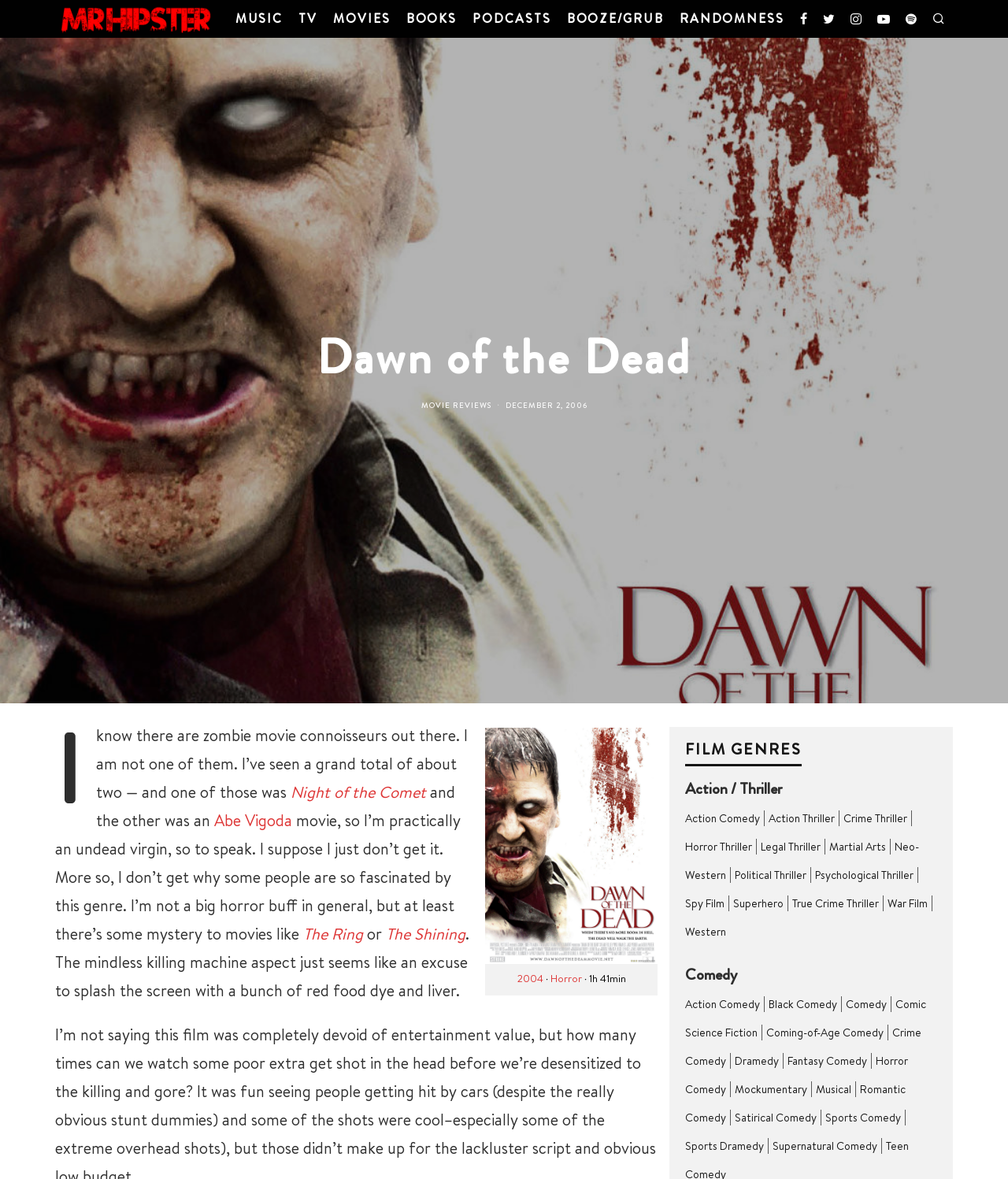What is the name of the movie being reviewed?
Answer the question using a single word or phrase, according to the image.

Dawn of the Dead